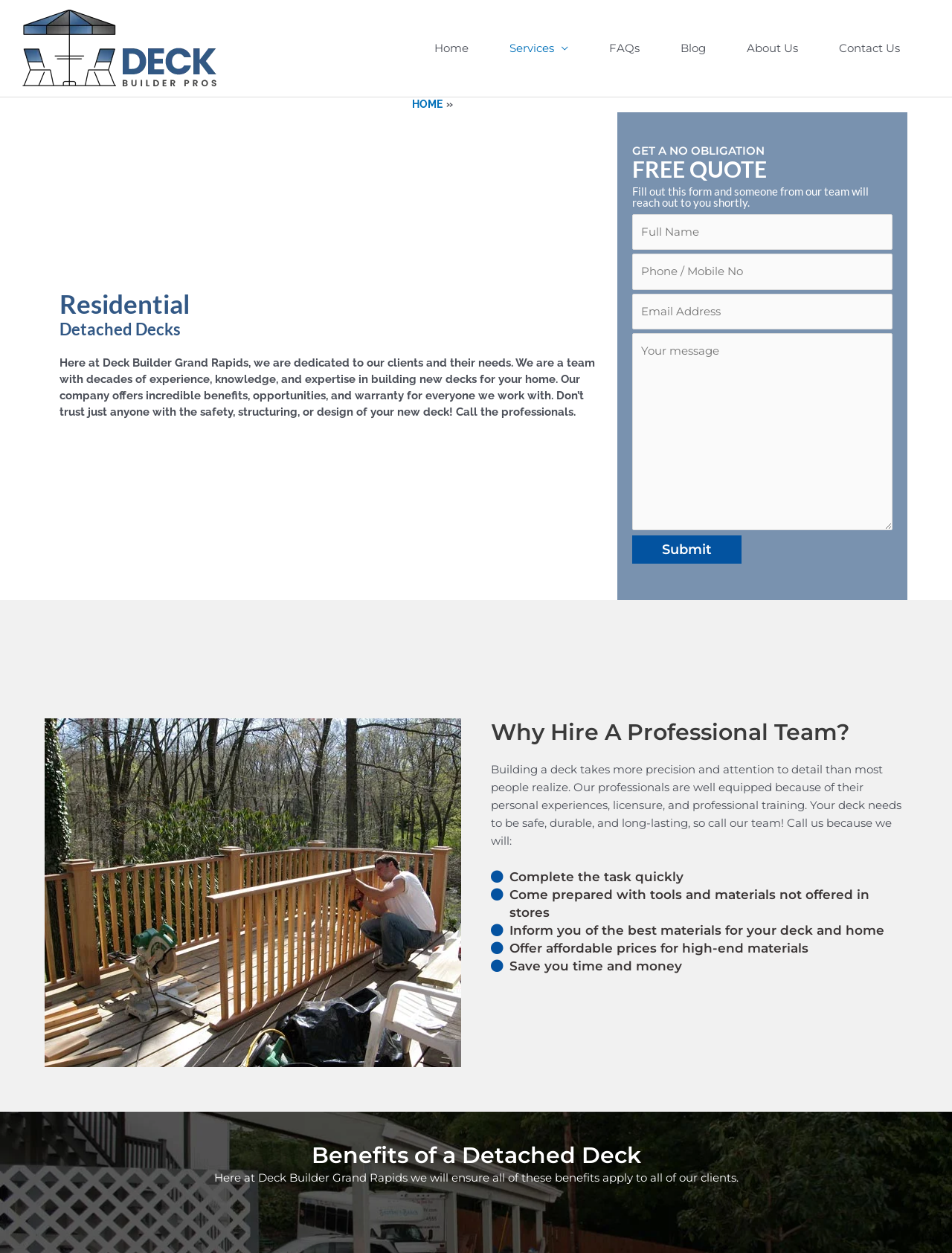Find the bounding box coordinates of the clickable area that will achieve the following instruction: "Click on the Home link".

None